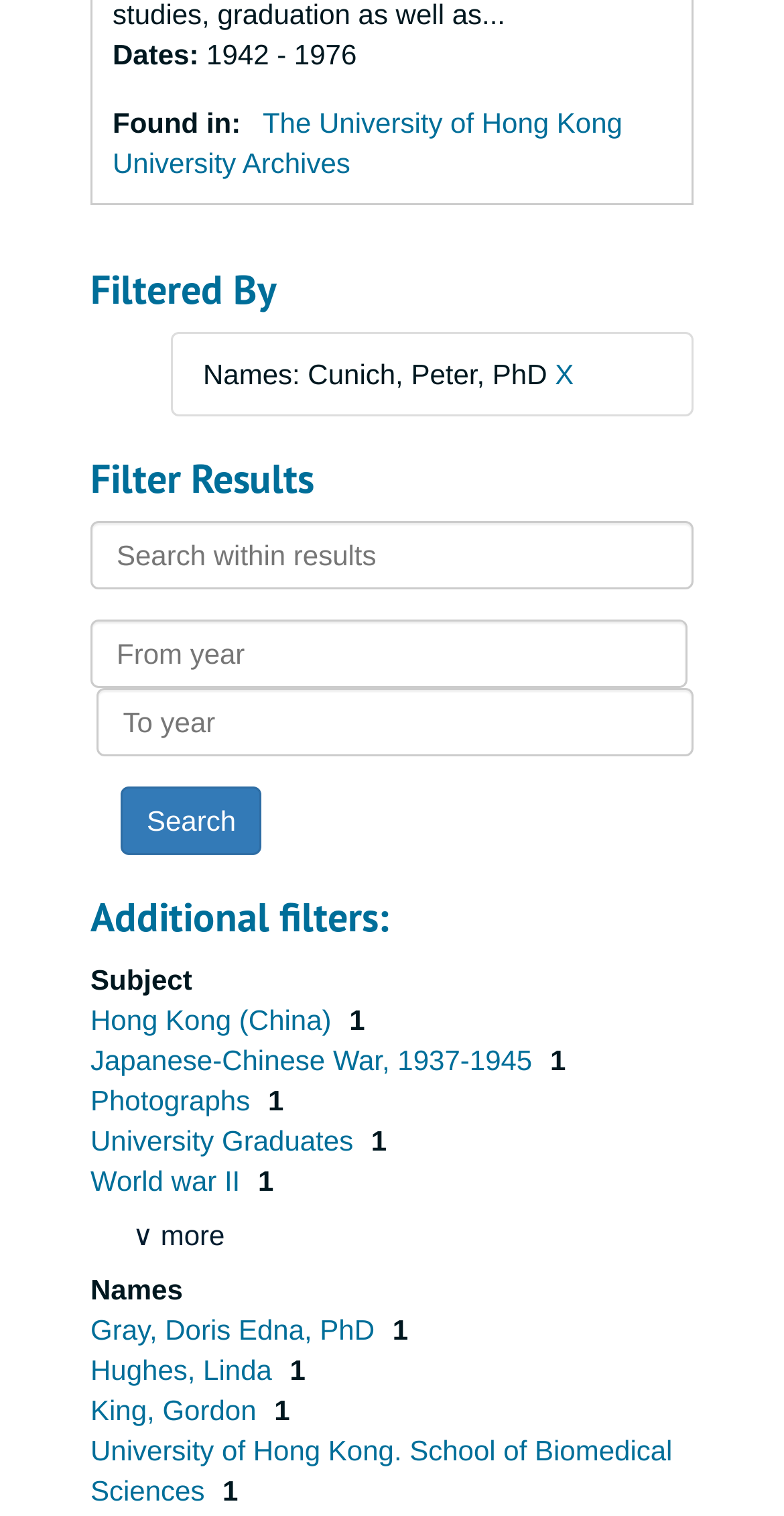What is the date range of the filtered results?
Provide a detailed and well-explained answer to the question.

The date range of the filtered results can be found in the text '1942 - 1976' which is located at the top of the webpage, indicating the time period of the results.